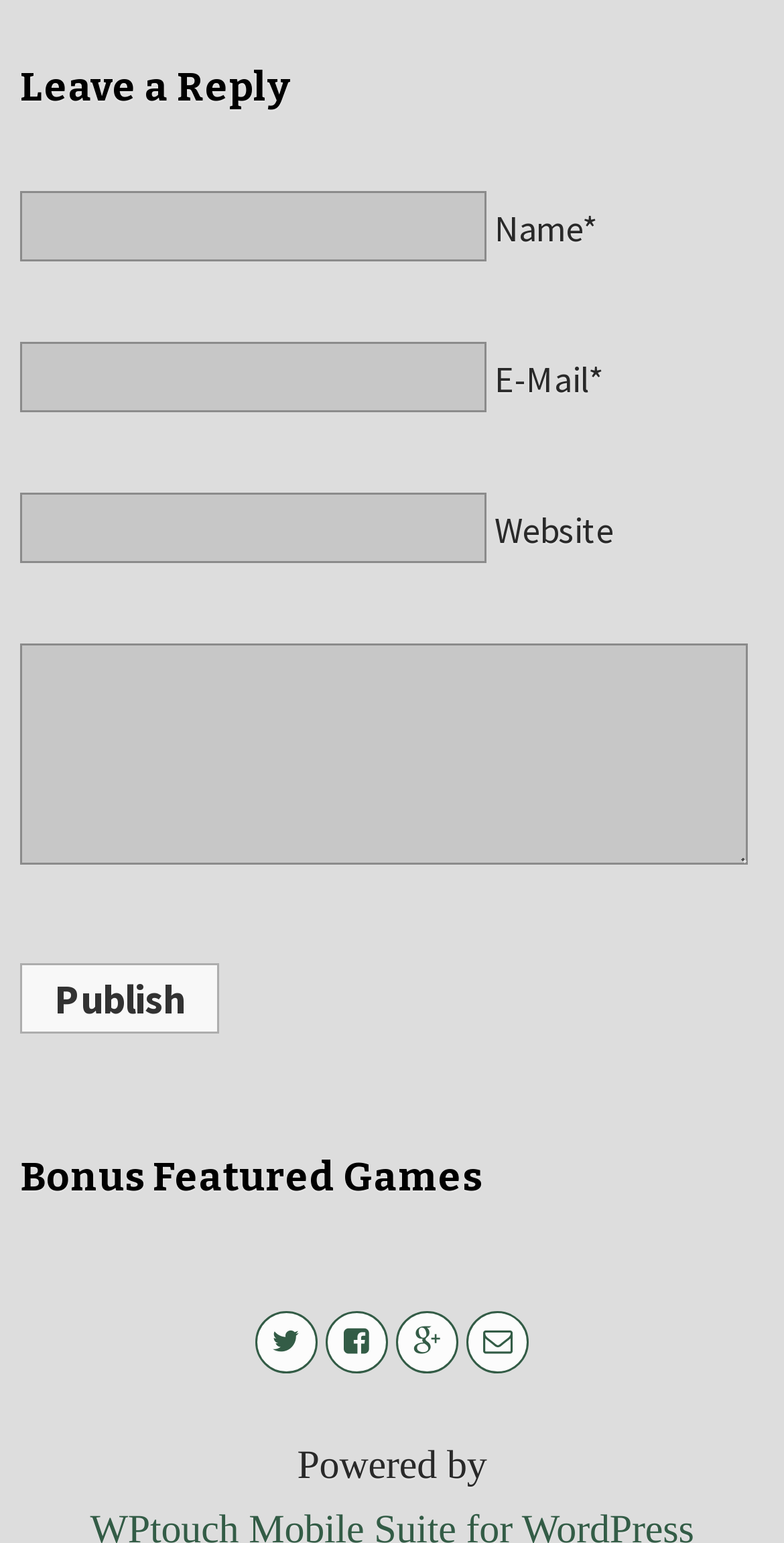How many buttons are there with icons?
Using the image as a reference, answer the question in detail.

I found four button elements with OCR text representing icons: '', '', '', and ''.